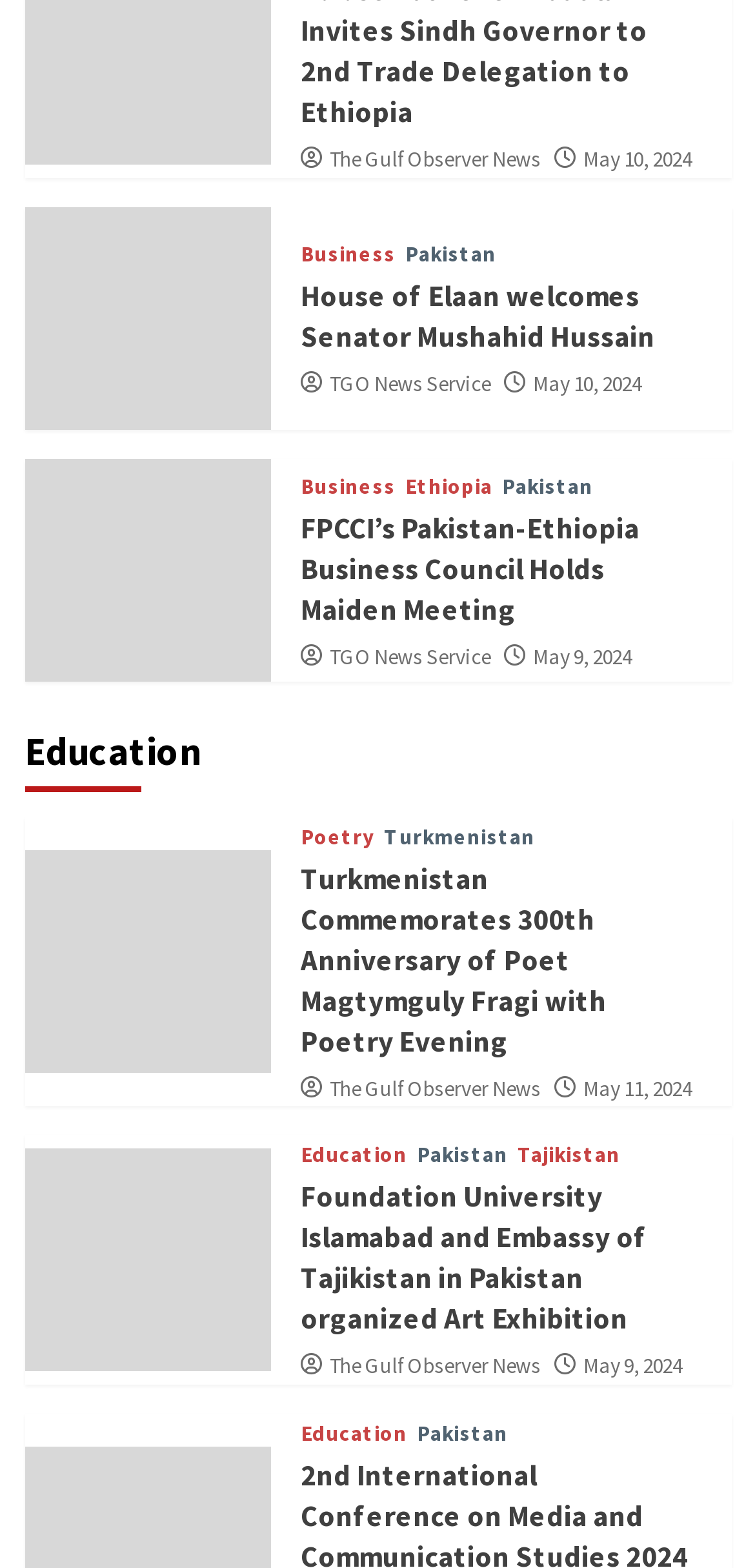Please identify the bounding box coordinates of where to click in order to follow the instruction: "View the news about FPCCI’s Pakistan-Ethiopia Business Council Holds Maiden Meeting".

[0.032, 0.293, 0.36, 0.435]